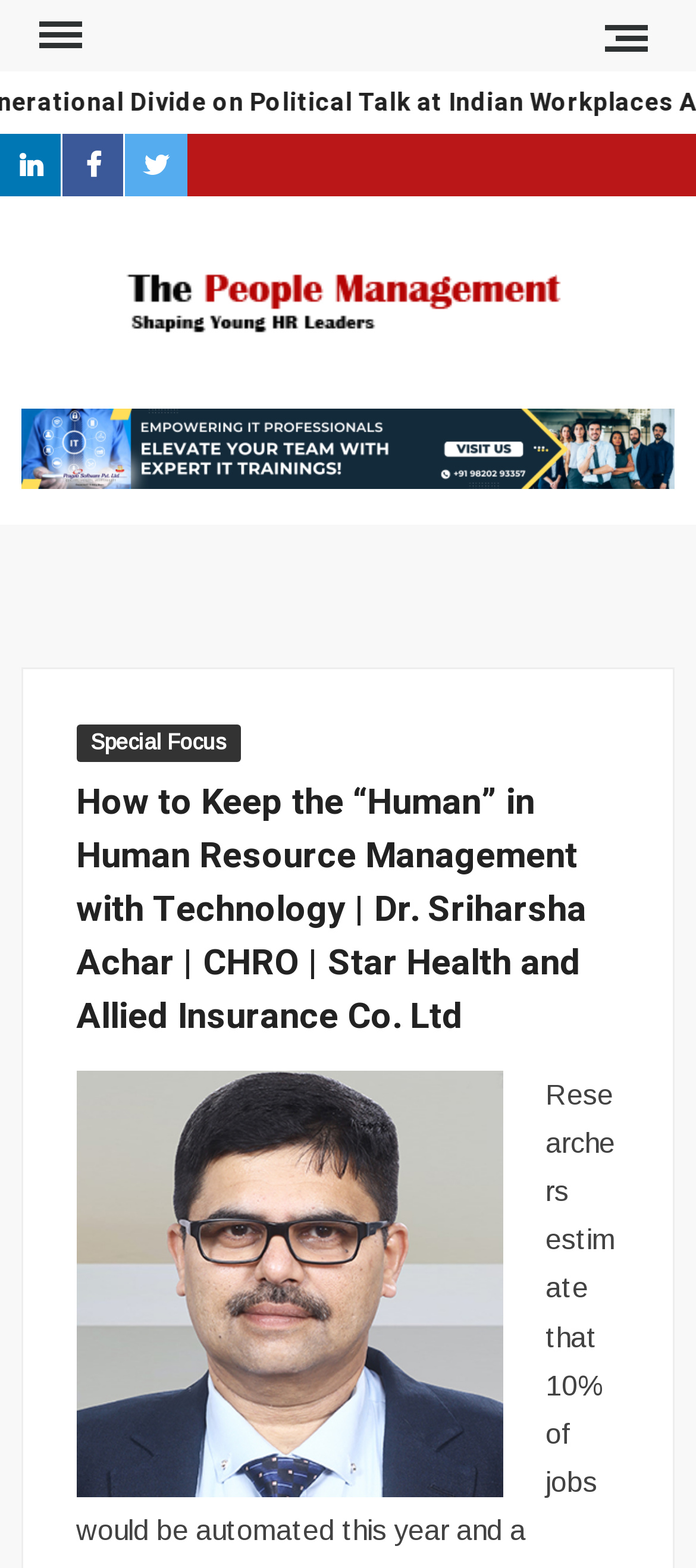Please use the details from the image to answer the following question comprehensively:
What is the name of the website linked at the top of the webpage?

I found an image element with the text 'https://www.pragatisoftware.com/' which is linked to the top of the webpage. The name of the website is Pragati Software.